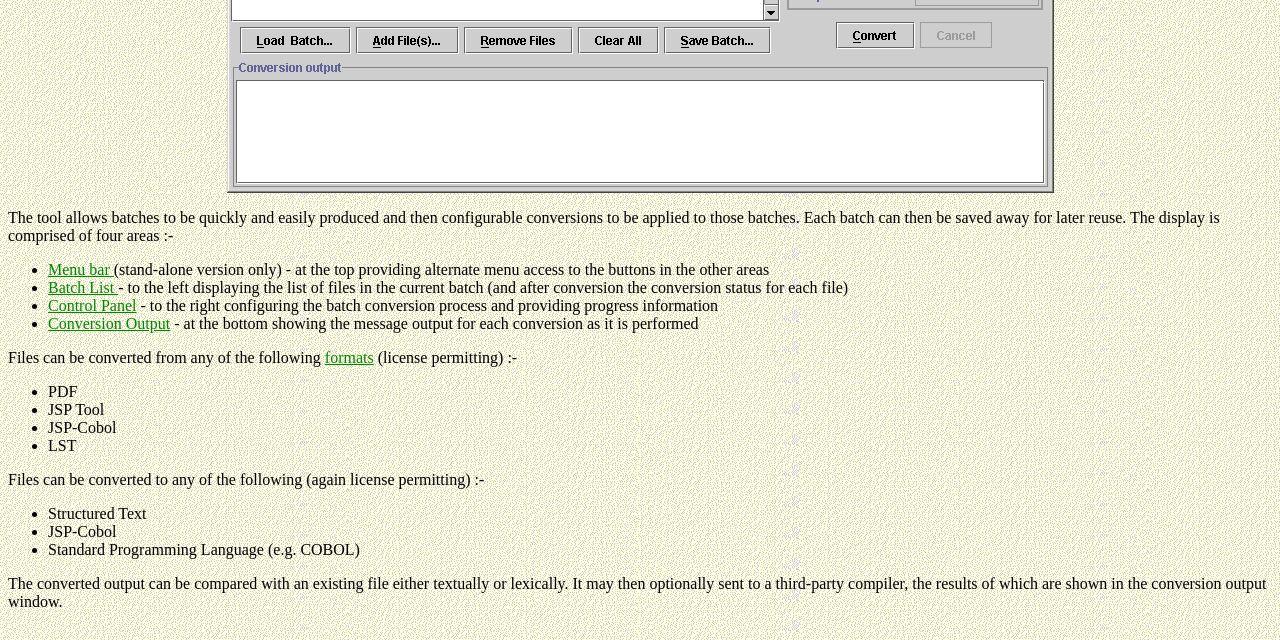Based on the element description formats, identify the bounding box coordinates for the UI element. The coordinates should be in the format (top-left x, top-left y, bottom-right x, bottom-right y) and within the 0 to 1 range.

[0.254, 0.546, 0.292, 0.573]